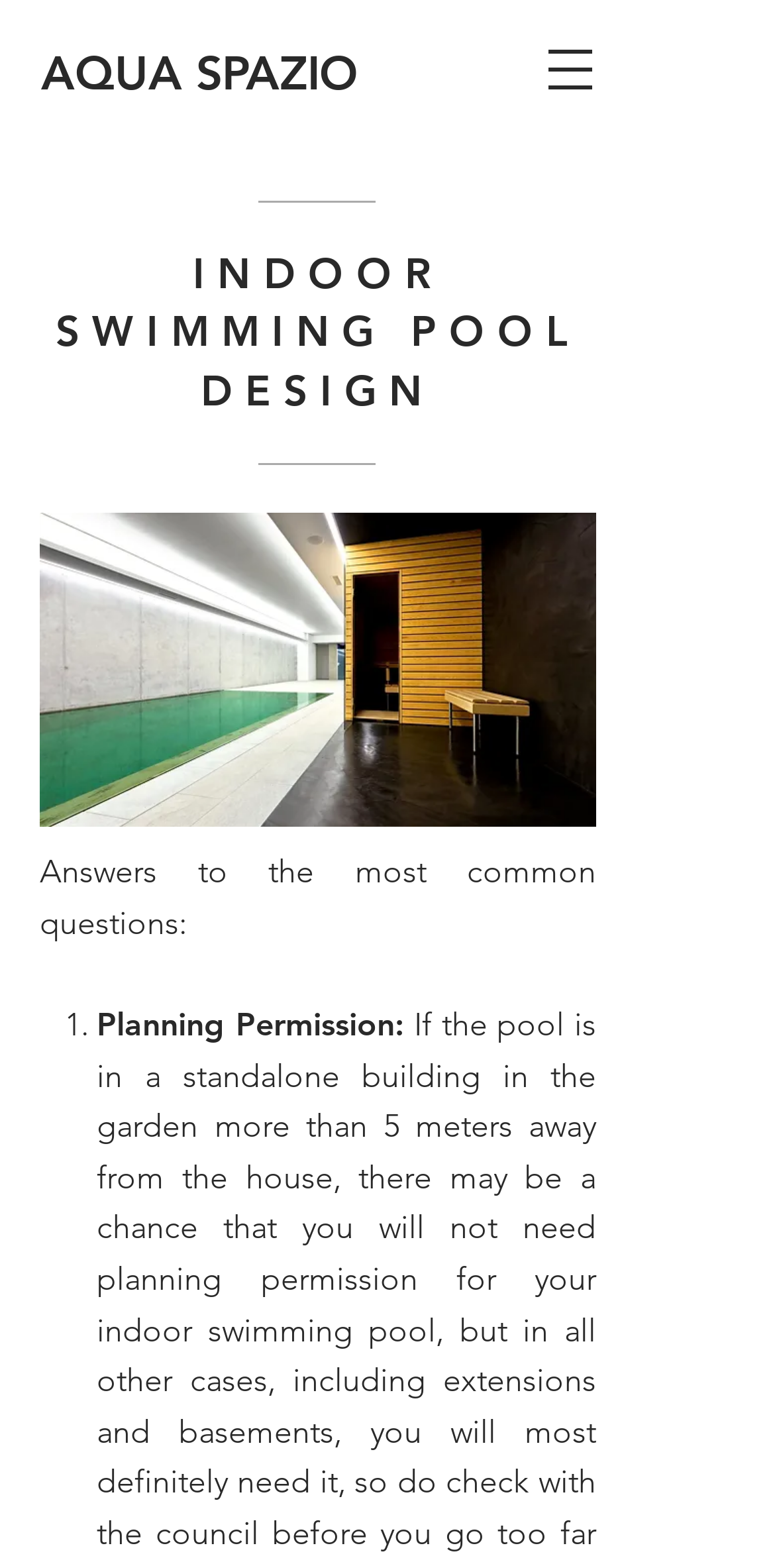Give a one-word or phrase response to the following question: What is the text above the image on the webpage?

INDOOR SWIMMING POOL DESIGN